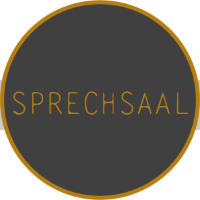What is the color of the background?
Please answer the question with a detailed and comprehensive explanation.

The caption states that the word 'SPRECHSAAL' is written in a bold, stylized font against a dark background, indicating that the background color is dark.